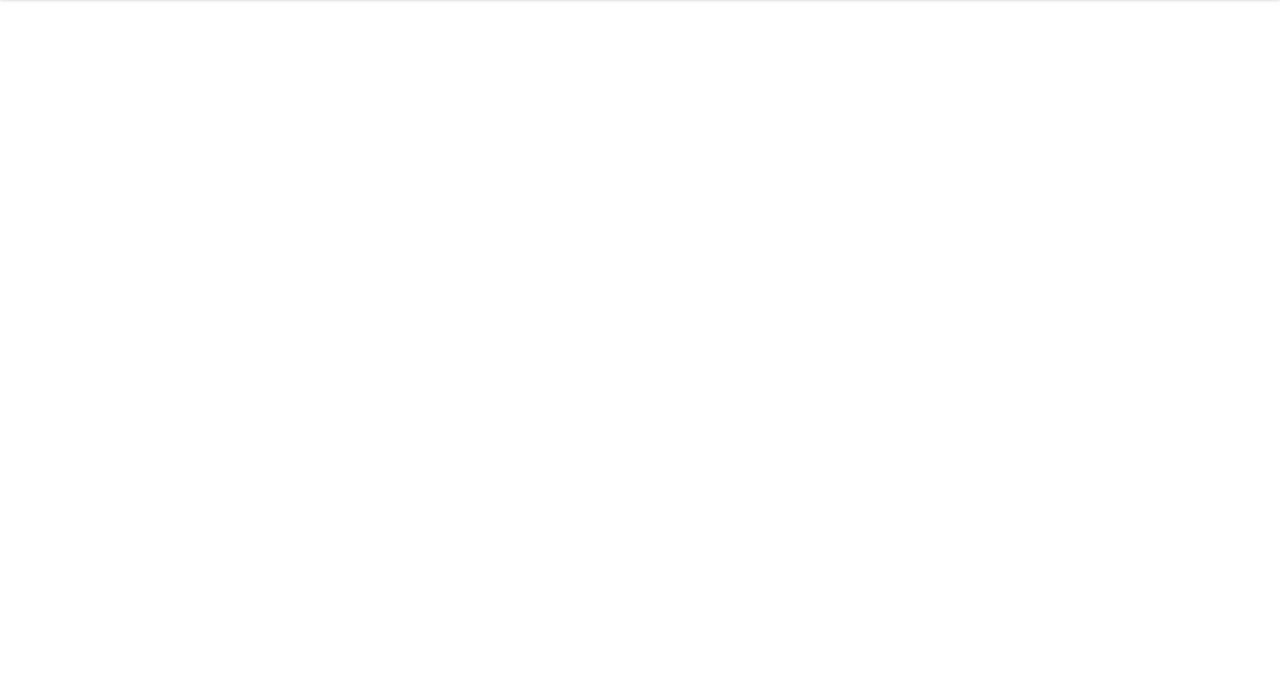Analyze the image and give a detailed response to the question:
What is the company name?

The company name can be found in the text 'TransUnion’s Consumer Pulse Q2 2023' which is a link on the webpage. It is also mentioned in the footer section as 'TransUnion Information Group Limited'.